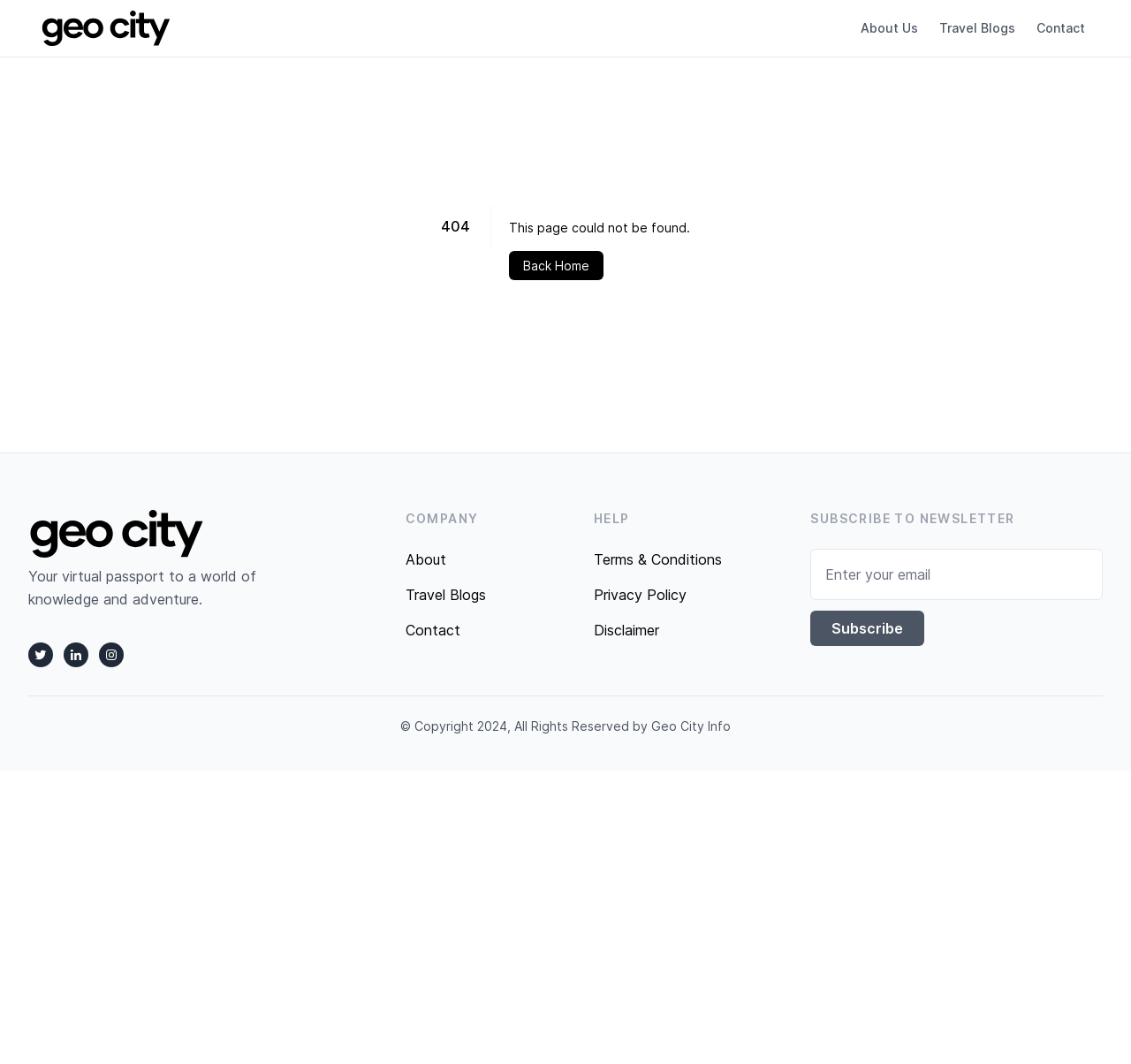Kindly determine the bounding box coordinates of the area that needs to be clicked to fulfill this instruction: "Share on Facebook".

None